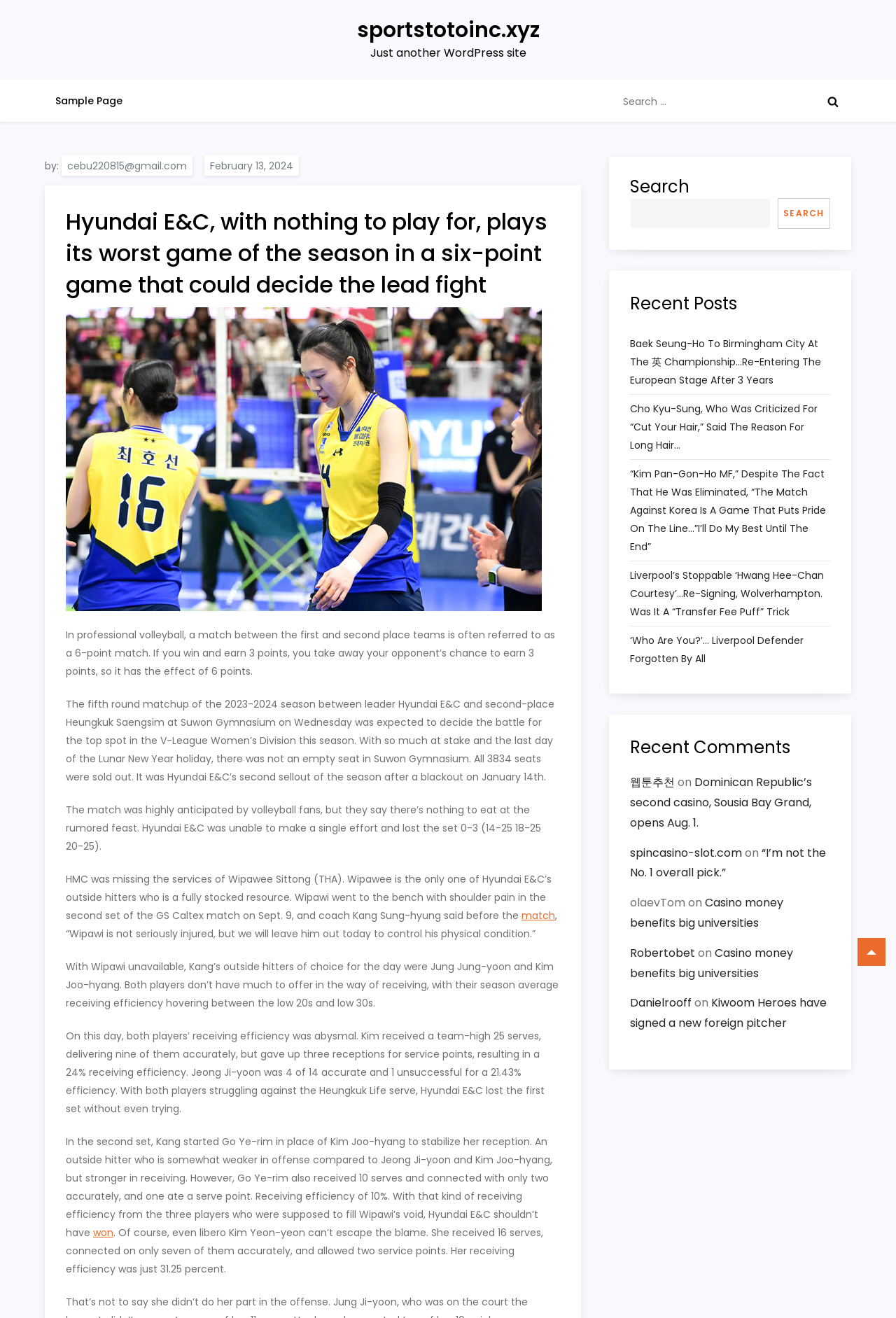Please find the bounding box coordinates of the clickable region needed to complete the following instruction: "Read the recent post 'Hyundai E&C, with nothing to play for, plays its worst game of the season in a six-point game that could decide the lead fight'". The bounding box coordinates must consist of four float numbers between 0 and 1, i.e., [left, top, right, bottom].

[0.073, 0.157, 0.625, 0.228]